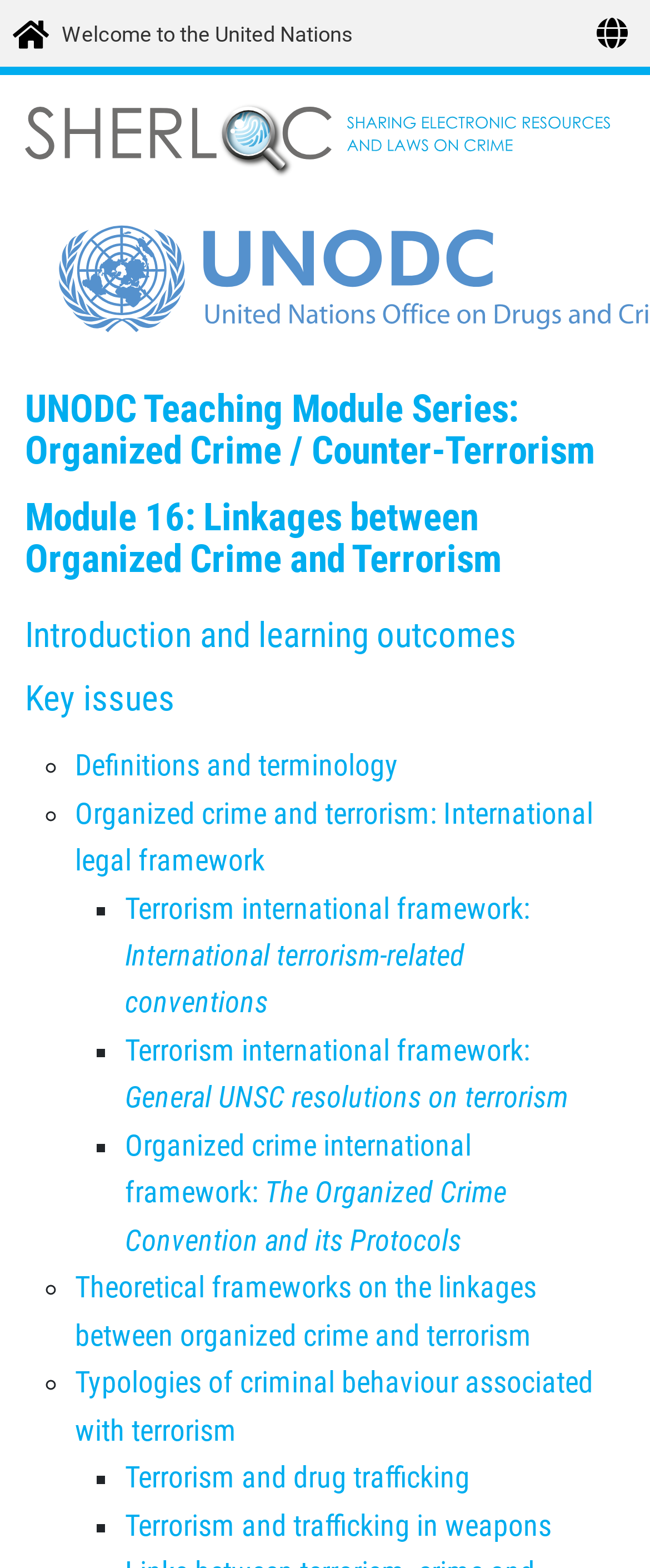How many links are under 'Key issues'?
Provide a well-explained and detailed answer to the question.

I counted the number of links under the 'Key issues' heading, which are 'Definitions and terminology', 'Organized crime and terrorism: International legal framework', 'Theoretical frameworks on the linkages between organized crime and terrorism', and 'Typologies of criminal behaviour associated with terrorism'.